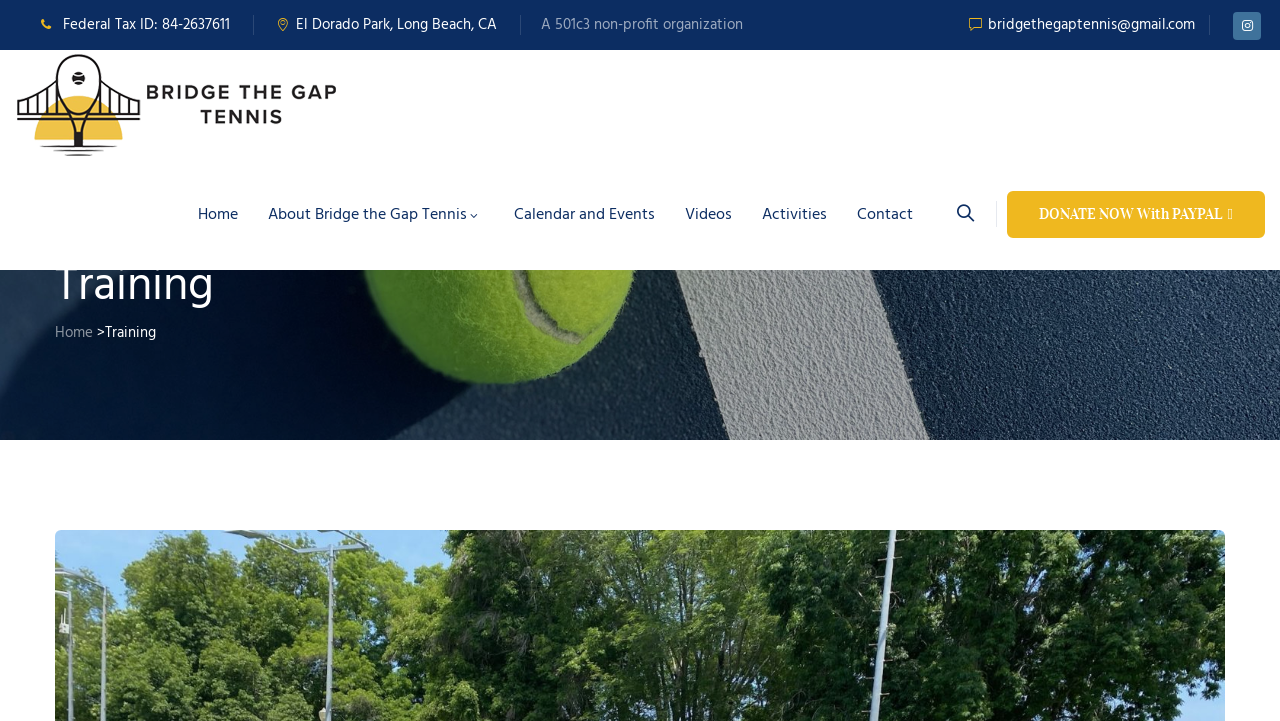Provide the bounding box coordinates of the section that needs to be clicked to accomplish the following instruction: "Click Donate Now."

[0.786, 0.265, 0.988, 0.33]